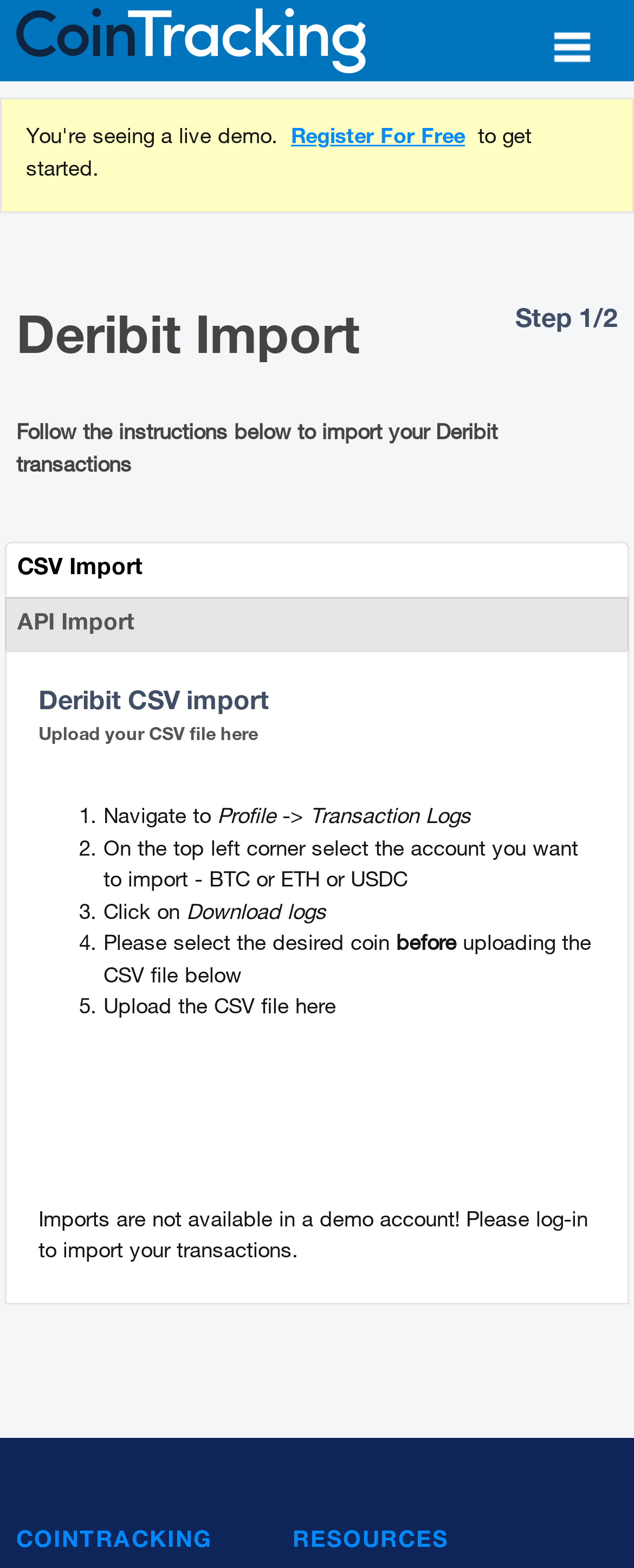Create an in-depth description of the webpage, covering main sections.

The webpage is about CoinTracking, a platform for portfolio management and crypto tax reporting. At the top, there is a link to the CoinTracking mobile app, accompanied by a small image. Below this, a prominent call-to-action button "Register For Free" is displayed, along with a brief instruction "to get started."

The main content is divided into two sections. The first section is headed "Step 1/2" and provides instructions for importing Deribit transactions. This section is further divided into sub-steps, marked by numbered list markers (1. to 5.). Each step consists of a brief description, guiding the user through the process of importing their transactions.

The second section is headed "Deribit CSV import" and allows users to upload their CSV file. Below this, there is a warning message stating that imports are not available in a demo account and prompts users to log in to import their transactions.

At the bottom of the page, there are two footer sections. The first section displays the CoinTracking logo, while the second section is labeled "RESOURCES."